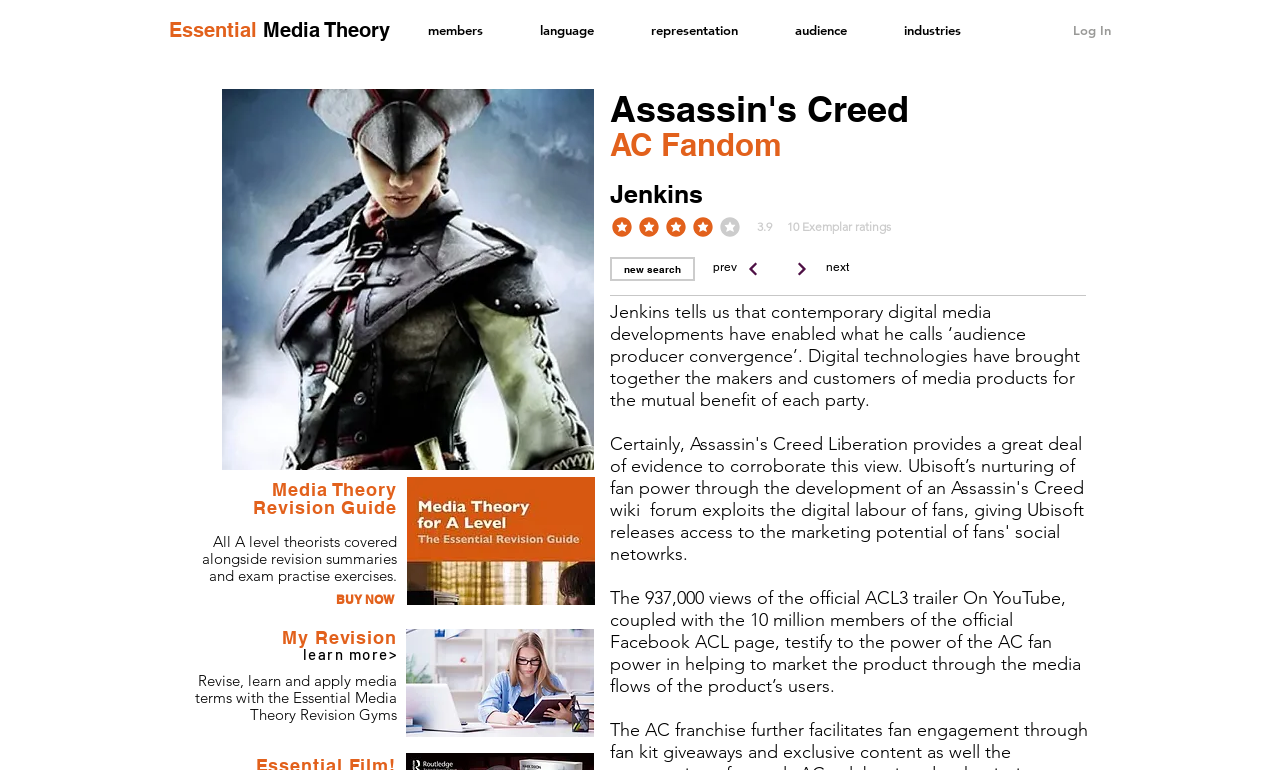What is the image above the 'Media Theory Revision Guide' heading?
Examine the image and provide an in-depth answer to the question.

The image above the 'Media Theory Revision Guide' heading is '9lca' which is located at the top of the webpage with a bounding box coordinate of [0.173, 0.116, 0.464, 0.61].